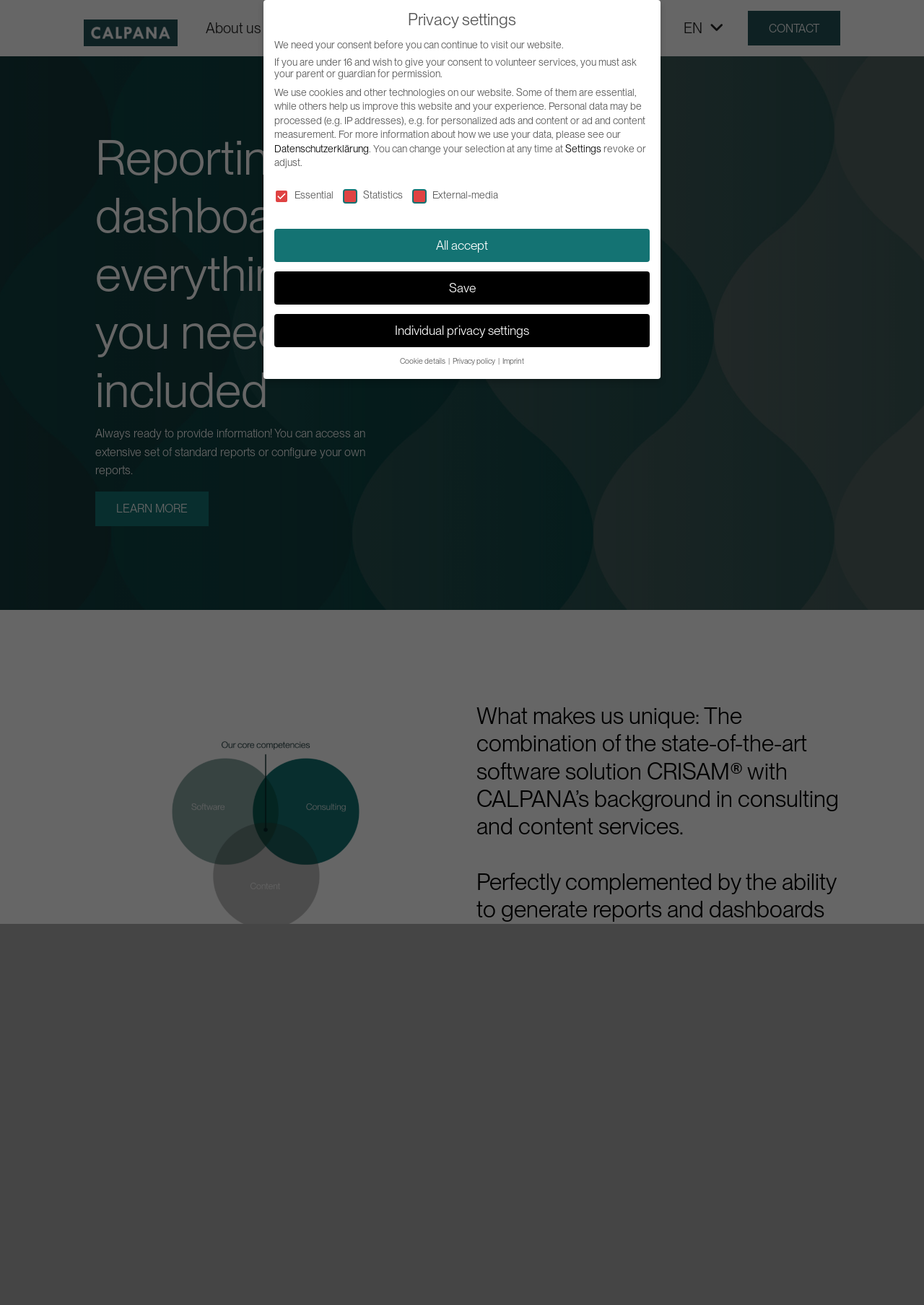What is the main purpose of the CRISAM GRC platform?
Please respond to the question with a detailed and well-explained answer.

Based on the webpage, the main purpose of the CRISAM GRC platform is to provide reporting and dashboard capabilities, as stated in the meta description and the heading 'Reporting & dashboards - everything you need included'.